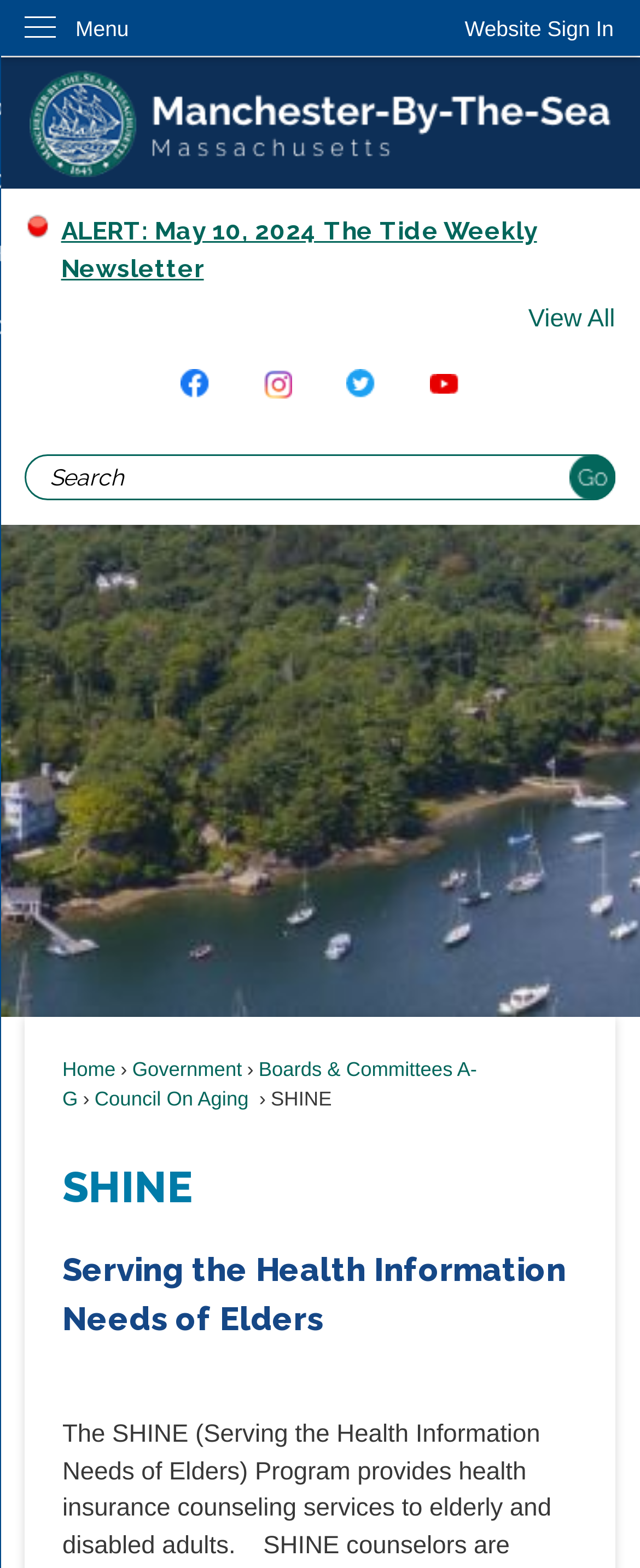Reply to the question with a brief word or phrase: What is the orientation of the menu?

Vertical